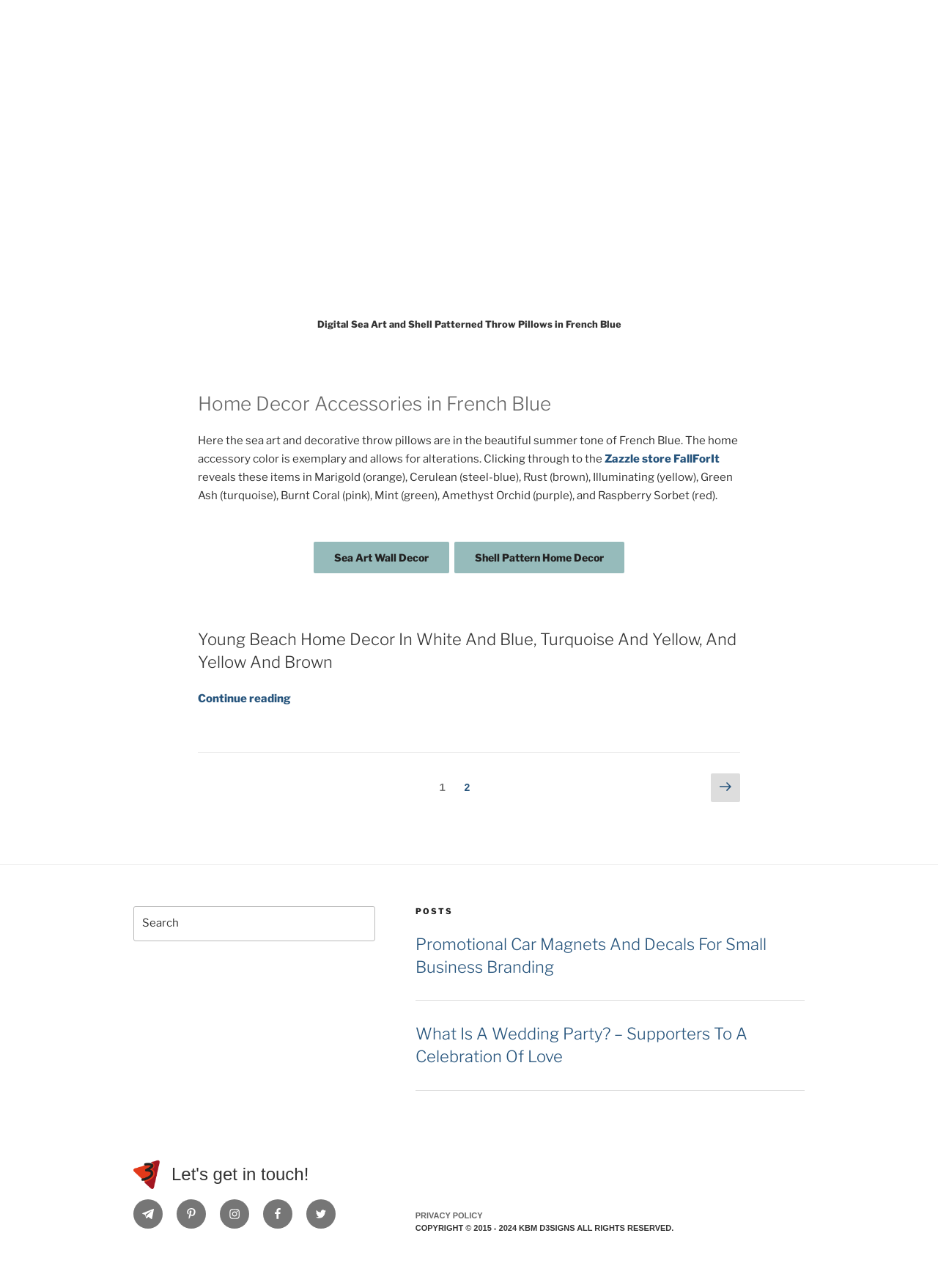Determine the bounding box coordinates of the section to be clicked to follow the instruction: "Click on the 'Sea Art Wall Decor' link". The coordinates should be given as four float numbers between 0 and 1, formatted as [left, top, right, bottom].

[0.334, 0.421, 0.479, 0.445]